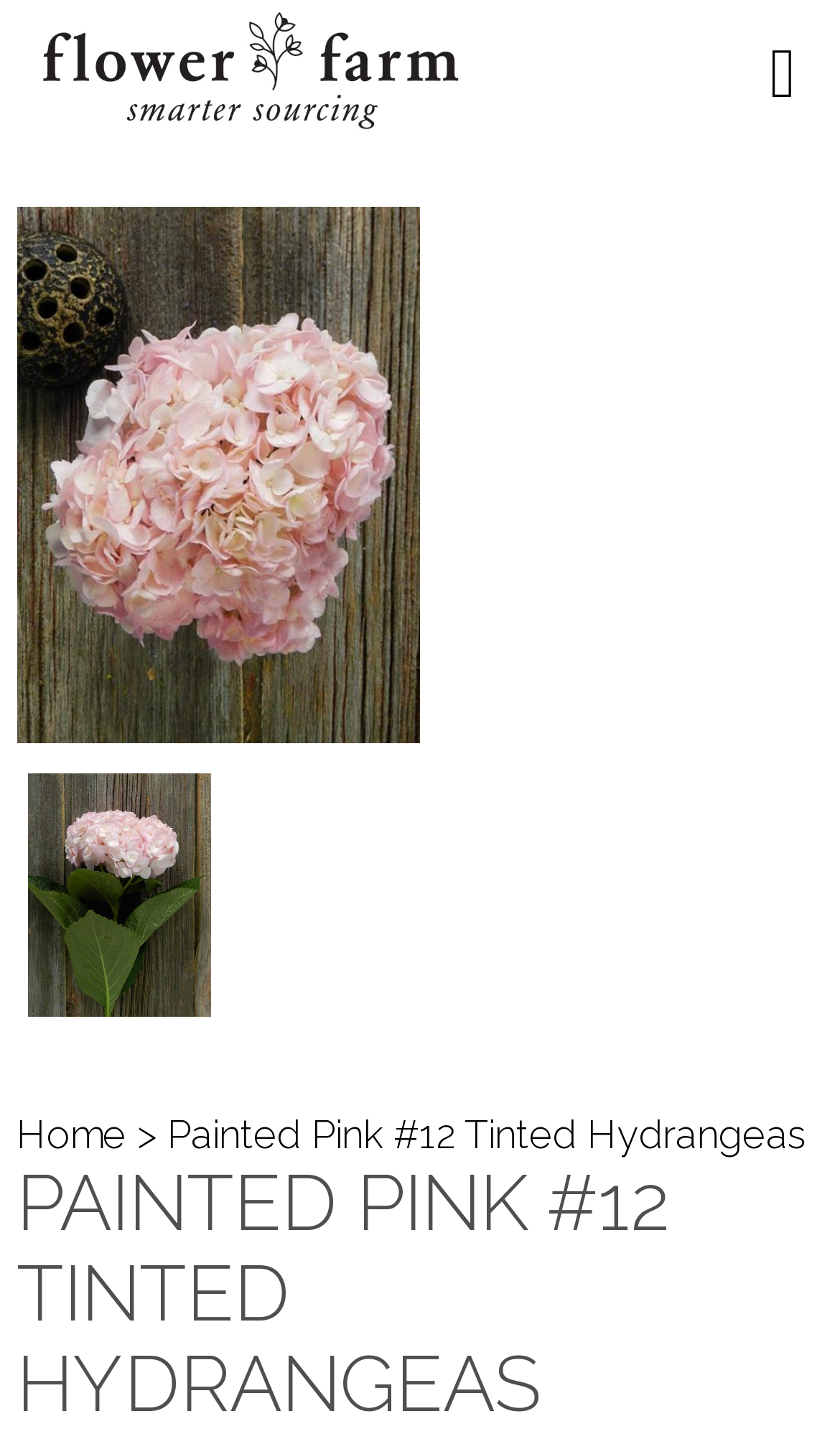What is the name of the flower on this page?
Please analyze the image and answer the question with as much detail as possible.

I found the answer by looking at the images and headings on the page. There are two images with the same name 'PAINTED PINK #12 TINTED HYDRANGEAS' and a heading with the same text, which suggests that this is the main topic of the page.